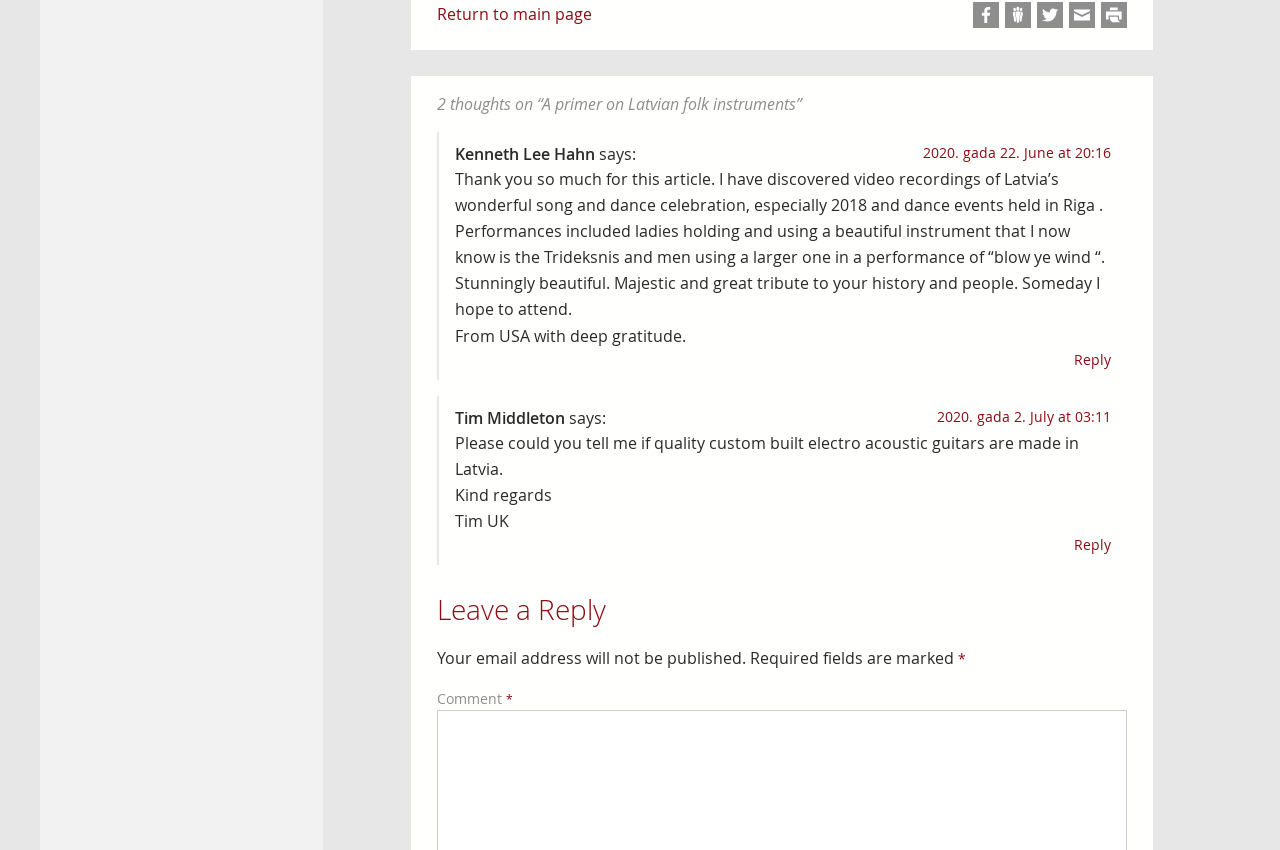Please predict the bounding box coordinates of the element's region where a click is necessary to complete the following instruction: "Return to main page". The coordinates should be represented by four float numbers between 0 and 1, i.e., [left, top, right, bottom].

[0.341, 0.003, 0.462, 0.029]